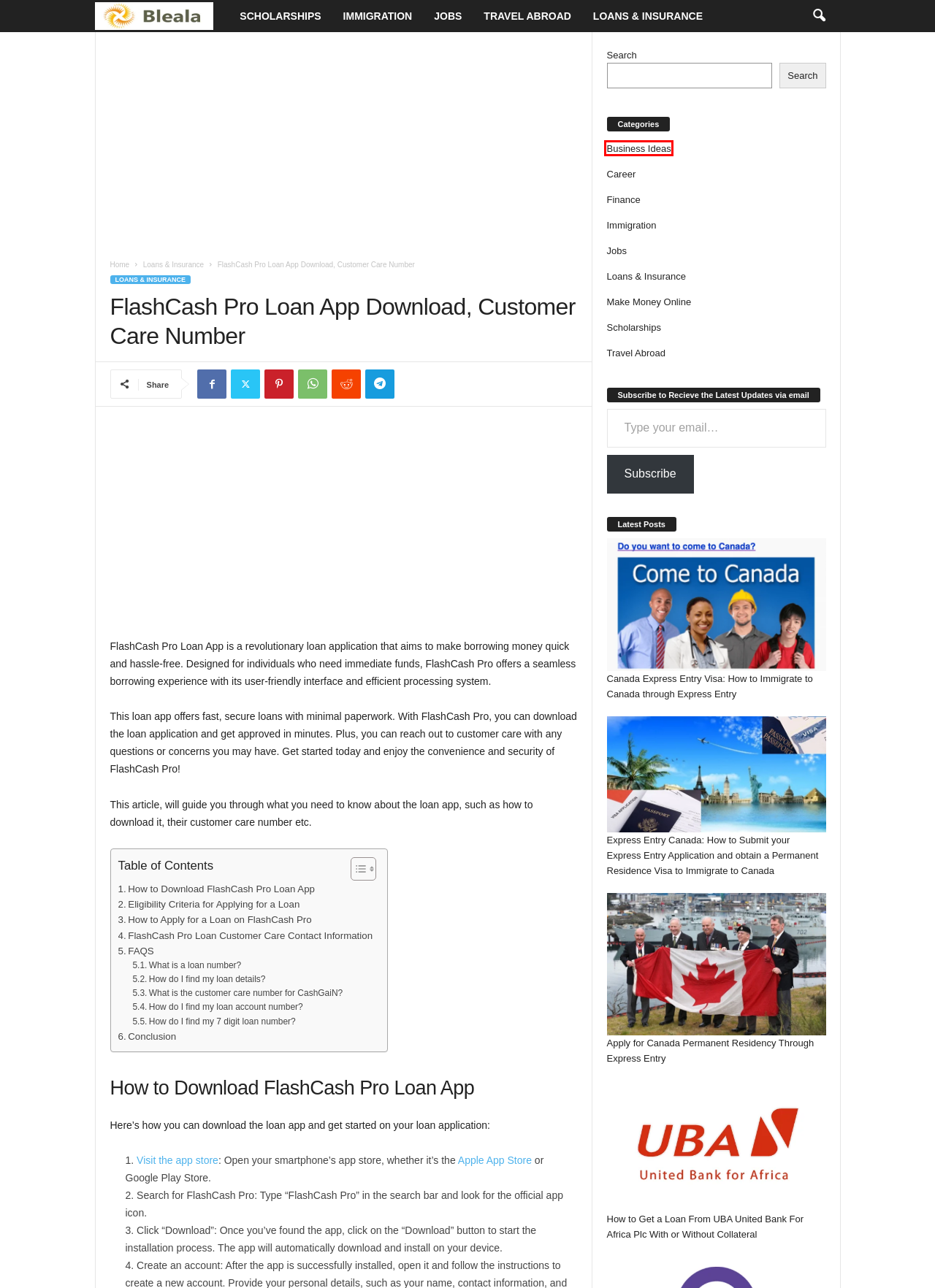You have a screenshot of a webpage with a red bounding box highlighting a UI element. Your task is to select the best webpage description that corresponds to the new webpage after clicking the element. Here are the descriptions:
A. Business Ideas
B. Apply for Canada Permanent Residency Through Express Entry
C. Loans & Insurance
D. Canada Express Entry Visa: How to Immigrate to Canada through Express Entry
E. Career
F. How to Get a Loan From UBA United Bank For Africa Plc With or Without Collateral
G. Travel Abroad
H. ‎FlashCash on the App Store

A